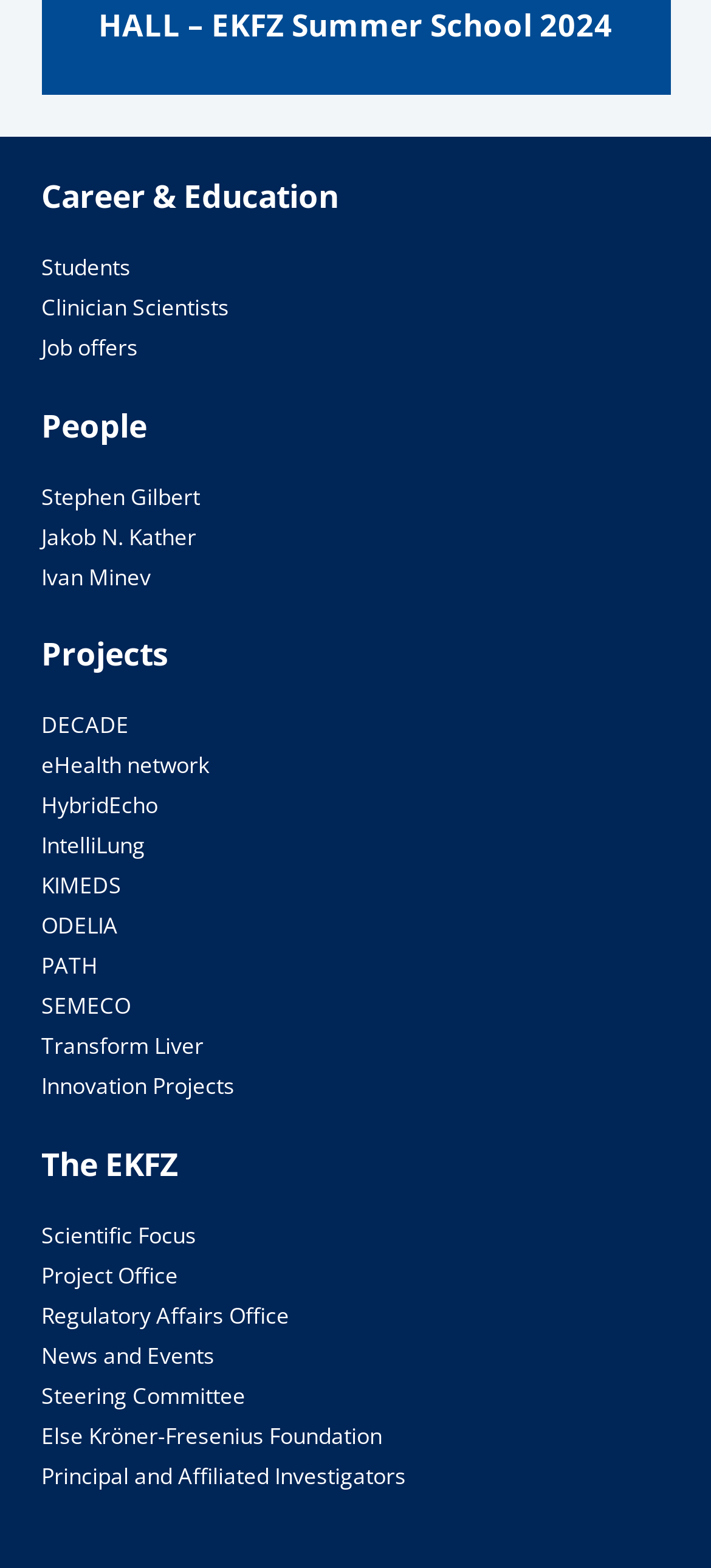Given the description of a UI element: "KIMEDS", identify the bounding box coordinates of the matching element in the webpage screenshot.

[0.058, 0.555, 0.171, 0.575]